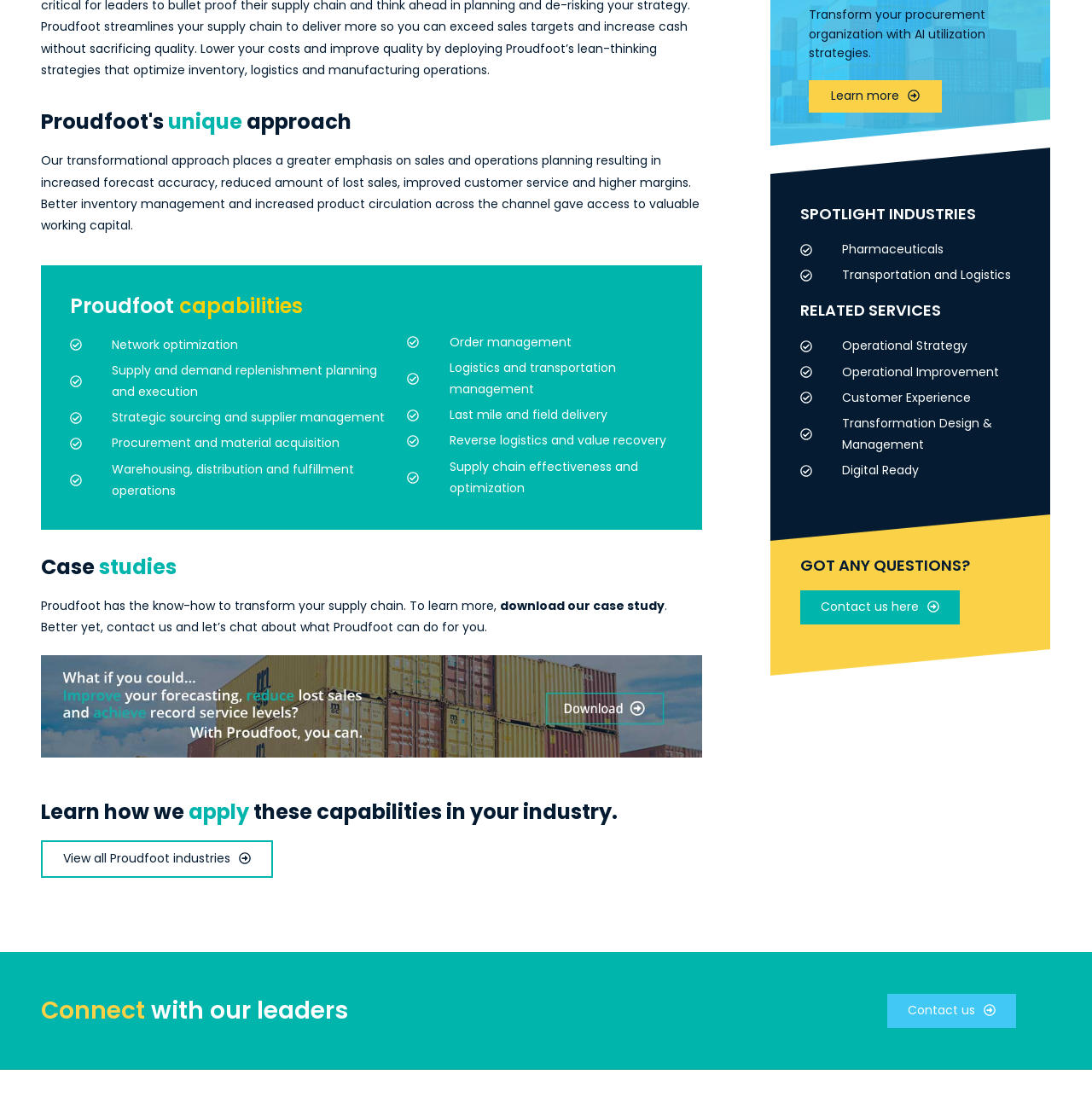Based on the element description: "Learn more", identify the UI element and provide its bounding box coordinates. Use four float numbers between 0 and 1, [left, top, right, bottom].

[0.74, 0.072, 0.862, 0.101]